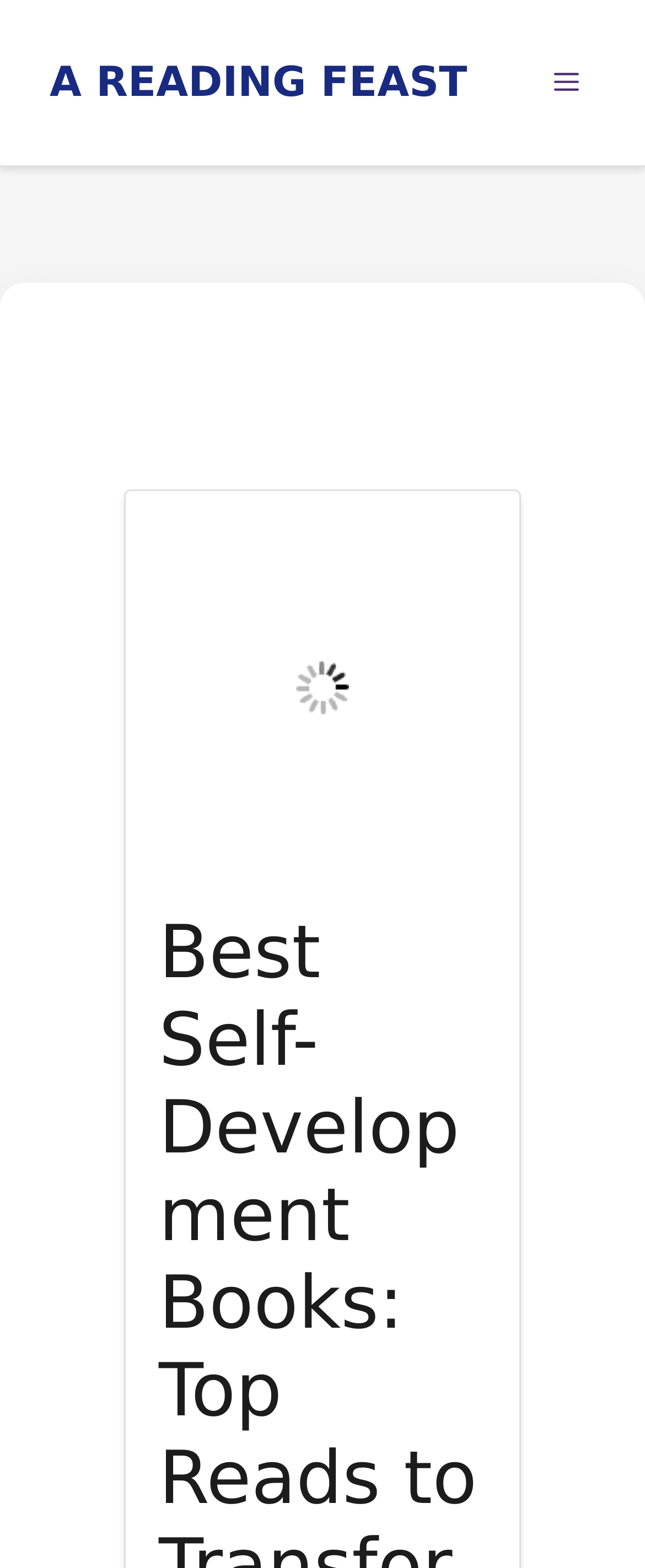Give the bounding box coordinates for the element described by: "NSCN (R)".

None